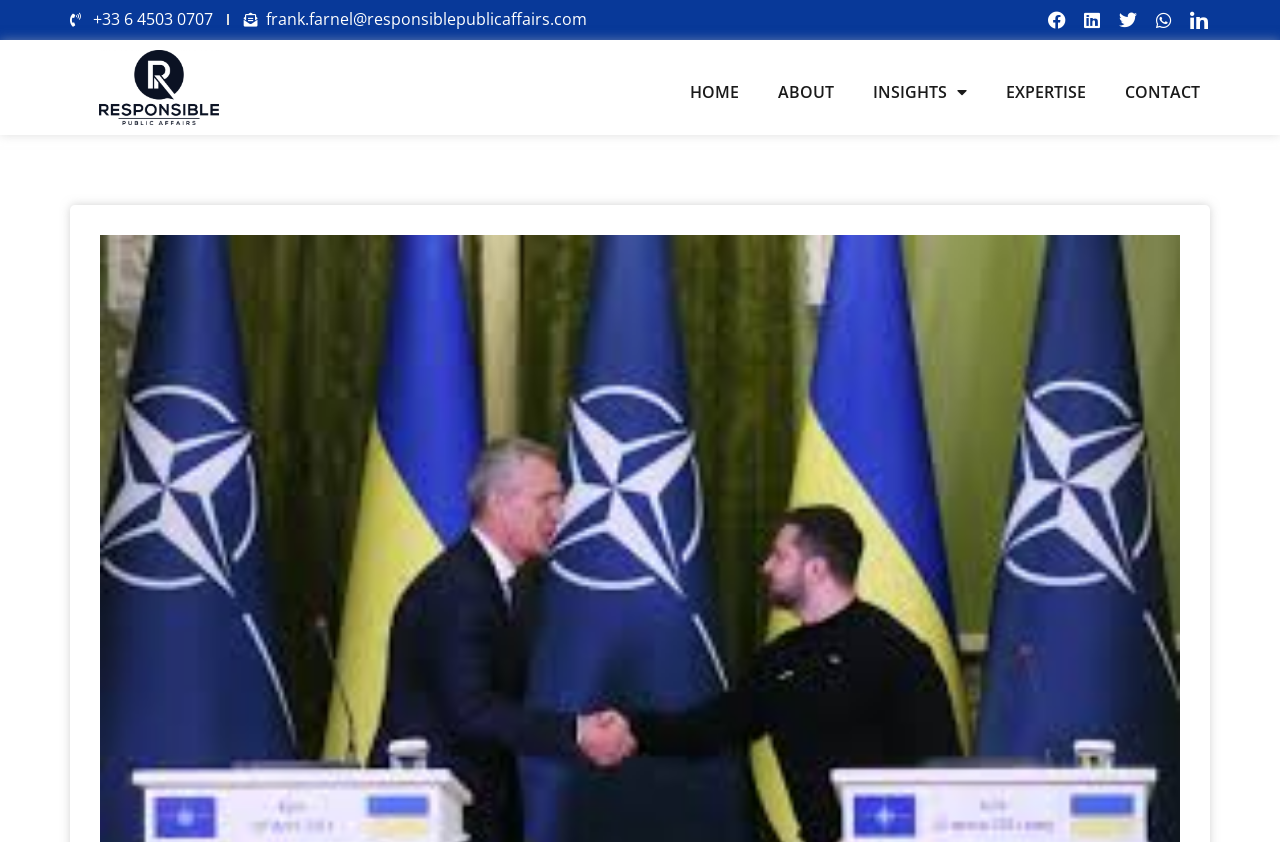How many main menu items are there?
Based on the visual, give a brief answer using one word or a short phrase.

5